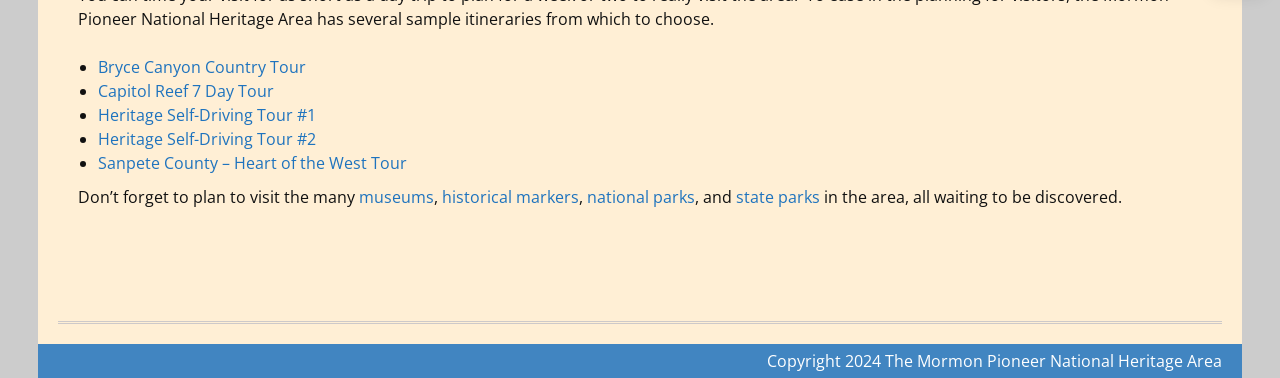Locate the bounding box coordinates of the element that needs to be clicked to carry out the instruction: "Go to Capitol Reef 7 Day Tour". The coordinates should be given as four float numbers ranging from 0 to 1, i.e., [left, top, right, bottom].

[0.077, 0.212, 0.214, 0.27]